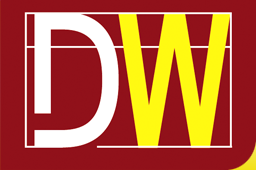Please study the image and answer the question comprehensively:
What is the background color of the logo?

The caption describes the logo as having a rich maroon background, which provides a bold and contemporary contrast to the bright yellow 'W' and white 'D'.